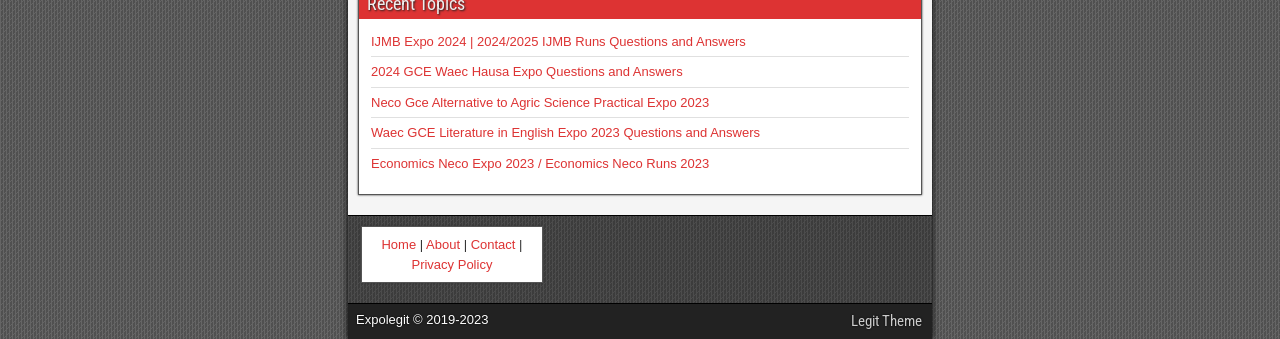Show me the bounding box coordinates of the clickable region to achieve the task as per the instruction: "Click on IJMB Expo 2024 link".

[0.29, 0.099, 0.583, 0.143]